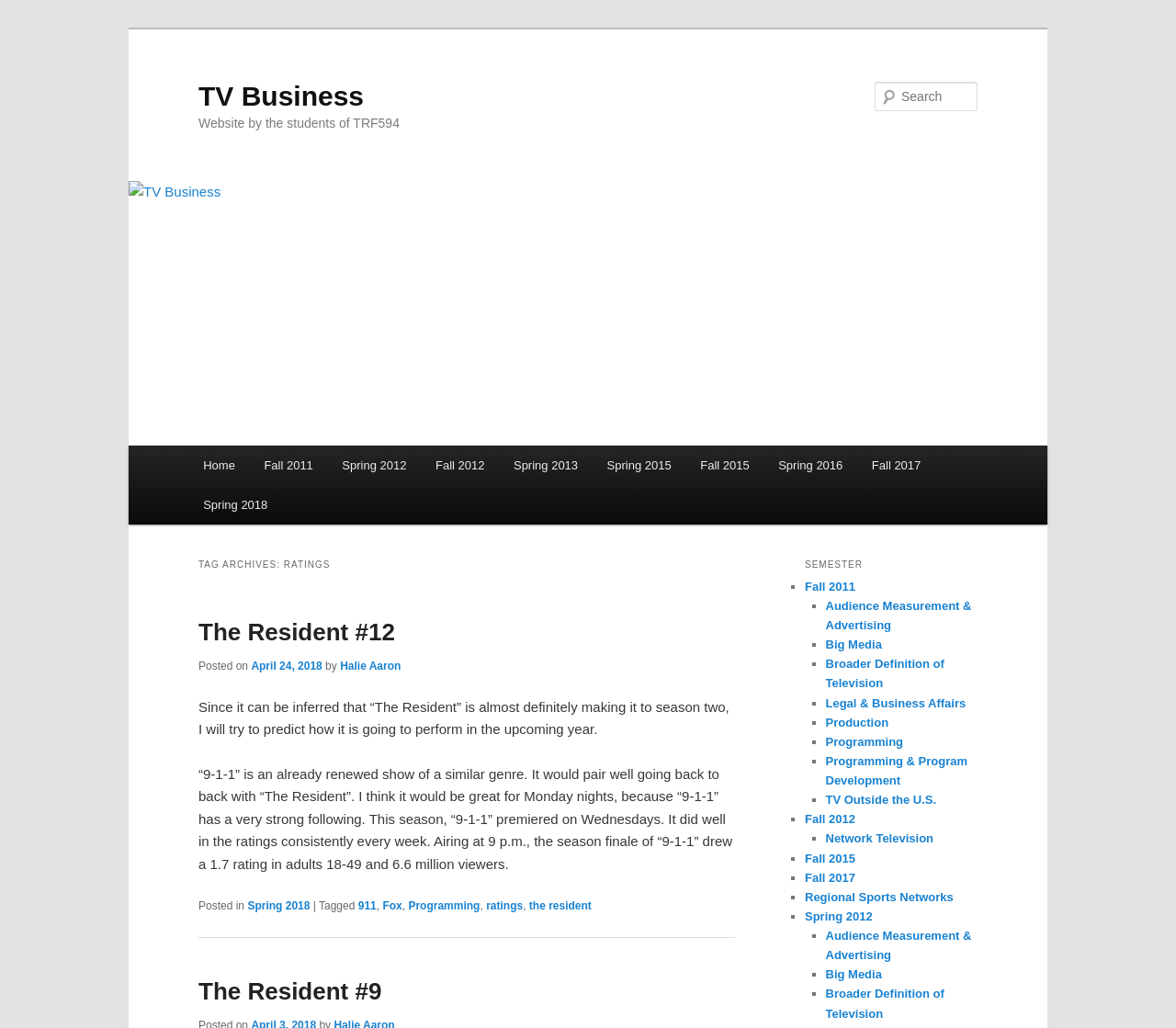Analyze the image and answer the question with as much detail as possible: 
What is the purpose of the 'Search' textbox?

The webpage has a 'Search' textbox with a label 'Search'. This suggests that the purpose of the textbox is to allow users to search the website for specific content.